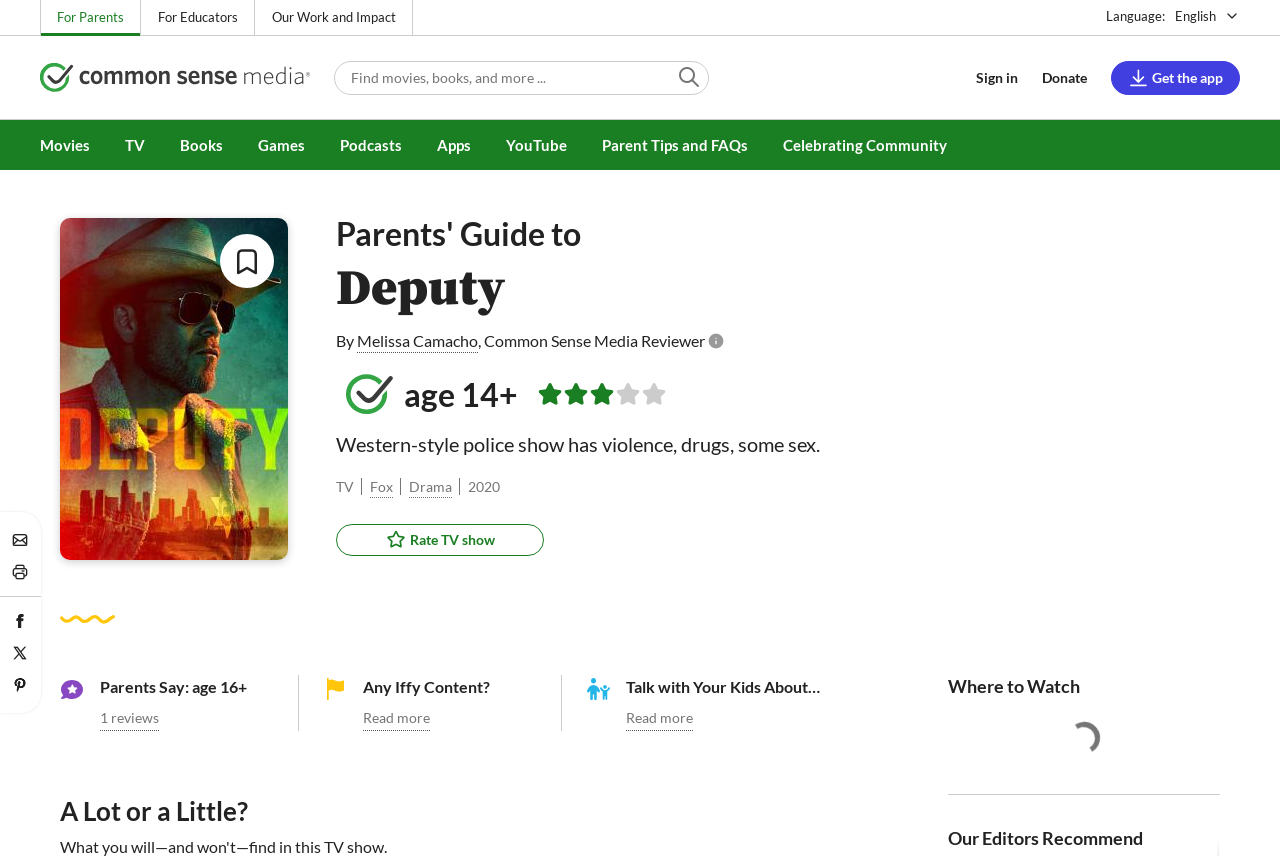What is the language of the website?
Based on the image, give a concise answer in the form of a single word or short phrase.

English